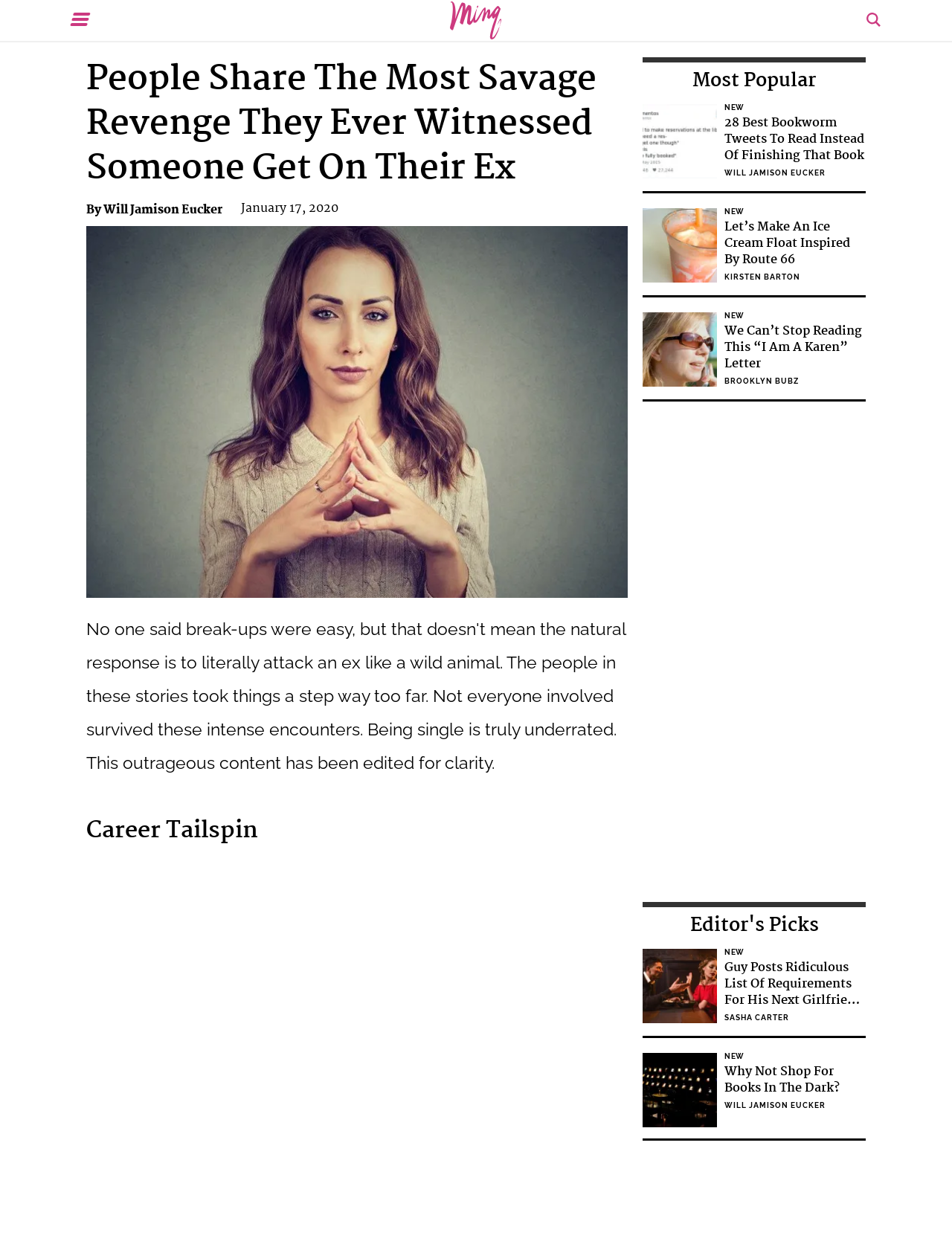Create a detailed summary of all the visual and textual information on the webpage.

This webpage appears to be an article or blog post about people sharing stories of savage revenge they've witnessed someone get on their ex. The title of the article is "People Share The Most Savage Revenge They Ever Witnessed Someone Get On Their Ex" and is written by Will Jamison Eucker.

At the top of the page, there is a menu button on the left and a search button on the right. Below the title, there is a header section that includes the author's name, a date "January 17, 2020", and a figure or image.

The main content of the page is divided into two sections. On the left, there is a single article or story with a heading "Career Tailspin". On the right, there is a sidebar with several links to other articles or posts, each with a heading, a brief description, and an author's name. These links are categorized into two sections: "Most Popular" and "Editor's Picks".

In the "Most Popular" section, there are three links to articles with titles such as "28 Best Bookworm Tweets To Read Instead Of Finishing That Book", "Let’s Make An Ice Cream Float Inspired By Route 66", and "We Can’t Stop Reading This “I Am A Karen” Letter". Each link has a "New" label and includes the author's name.

In the "Editor's Picks" section, there are two links to articles with titles such as "Guy Posts Ridiculous List Of Requirements For His Next Girlfriend And I See Why He’s Single" and "Why Not Shop For Books In The Dark?". Each link also has a "New" label and includes the author's name.

Overall, the webpage appears to be a blog or article page with a main story and several links to other related articles or posts on the right sidebar.